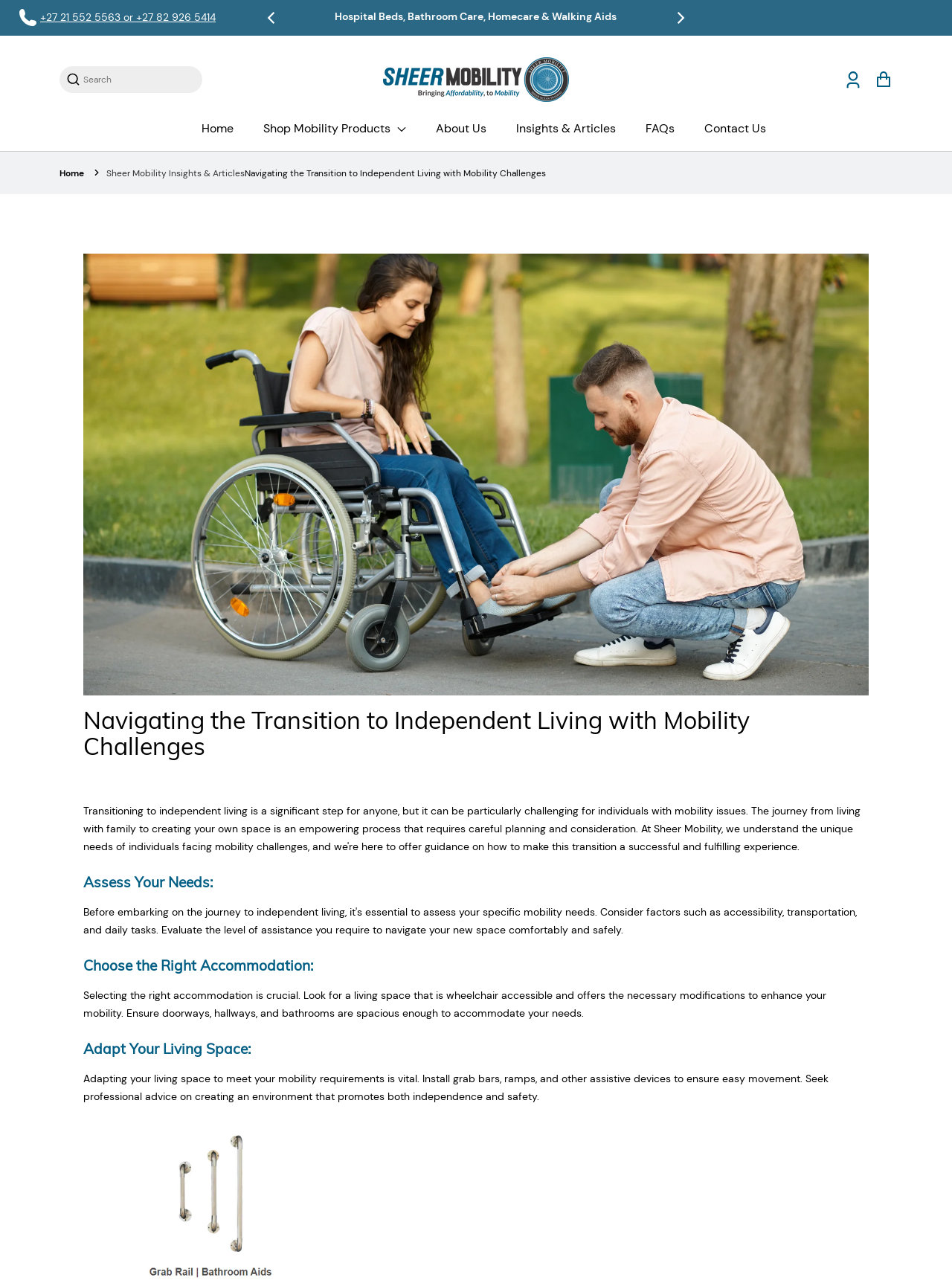Create a detailed summary of all the visual and textual information on the webpage.

This webpage is about navigating the transition to independent living with mobility challenges. At the top, there is an announcement section with a phone number and a brief description of hospital beds, bathroom care, homecare, and walking aids. Below this section, there is a search bar with a magnifying glass icon and a dropdown list.

The top navigation menu has several links, including "Sheer Mobility", "Account", "Cart", "Home", "Shop Mobility Products", "About Us", "Insights & Articles", "FAQs", and "Contact Us". These links are positioned horizontally across the top of the page.

Below the navigation menu, there is a breadcrumb section that shows the current page's location in the website's hierarchy. The breadcrumb trail starts with "Home" and ends with the current page's title, "Navigating the Transition to Independent Living with Mobility Challenges".

The main content of the page is divided into several sections, each with a heading and a brief description. The sections are "Assess Your Needs", "Choose the Right Accommodation", and "Adapt Your Living Space". Each section provides guidance and advice on how to navigate the transition to independent living with mobility challenges.

There are several images on the page, including a large image at the top that spans the entire width of the page, and smaller images used as icons for the navigation menu and breadcrumb trail. At the bottom right corner of the page, there is a "Scroll To Top" link.